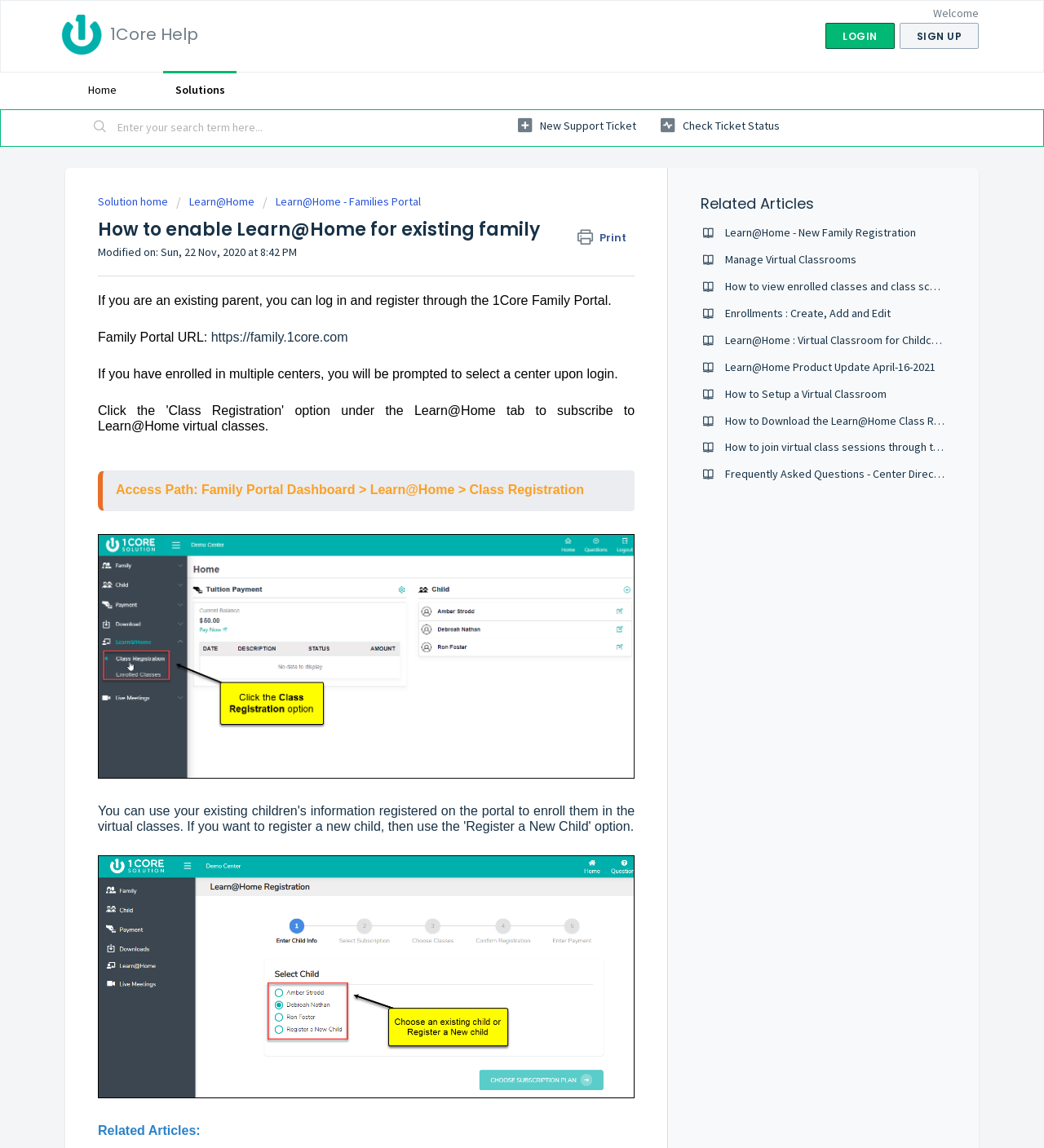Detail the webpage's structure and highlights in your description.

This webpage is titled "How to enable Learn@Home for existing family : 1Core Help". At the top left corner, there is a logo and a heading "1Core Help". To the right of the logo, there are links to "LOGIN" and "SIGN UP". Below the logo, there are navigation links to "Home", "Solutions", and a search bar.

The main content of the page is divided into sections. The first section has a heading "How to enable Learn@Home for existing family" with a print icon next to it. Below the heading, there is a paragraph of text explaining how existing parents can log in and register through the 1Core Family Portal, with a link to the portal's URL. There is also a note about selecting a center upon login if multiple centers have been enrolled in.

The next section has a heading "Access Path" with a description of the steps to access the Learn@Home feature. Below this section, there are two large blocks of empty space, possibly used for advertisements or images.

The final section is titled "Related Articles" and lists several links to related topics, such as Learn@Home registration, managing virtual classrooms, and frequently asked questions. These links are arranged in a column and take up most of the right side of the page.